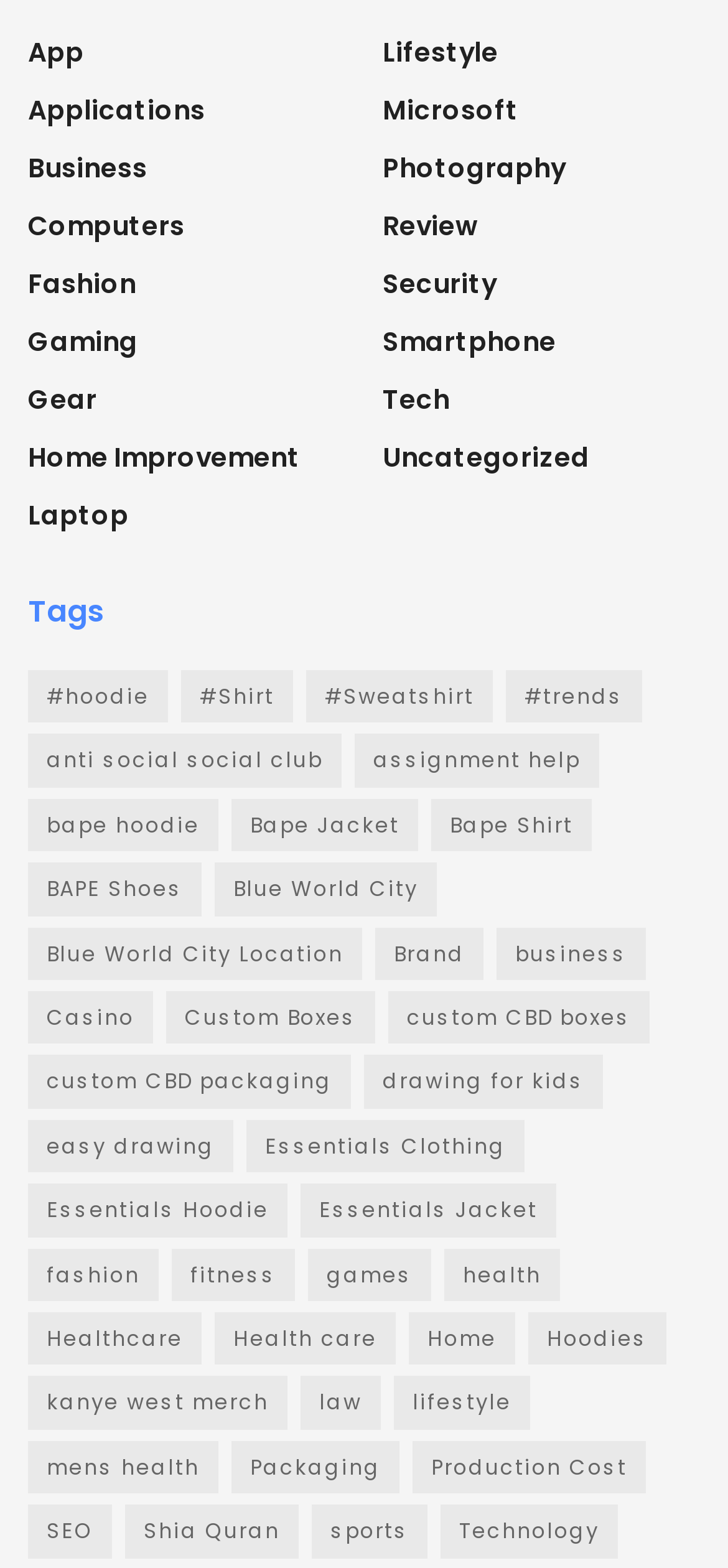Can you pinpoint the bounding box coordinates for the clickable element required for this instruction: "Read about health"? The coordinates should be four float numbers between 0 and 1, i.e., [left, top, right, bottom].

[0.61, 0.796, 0.769, 0.83]